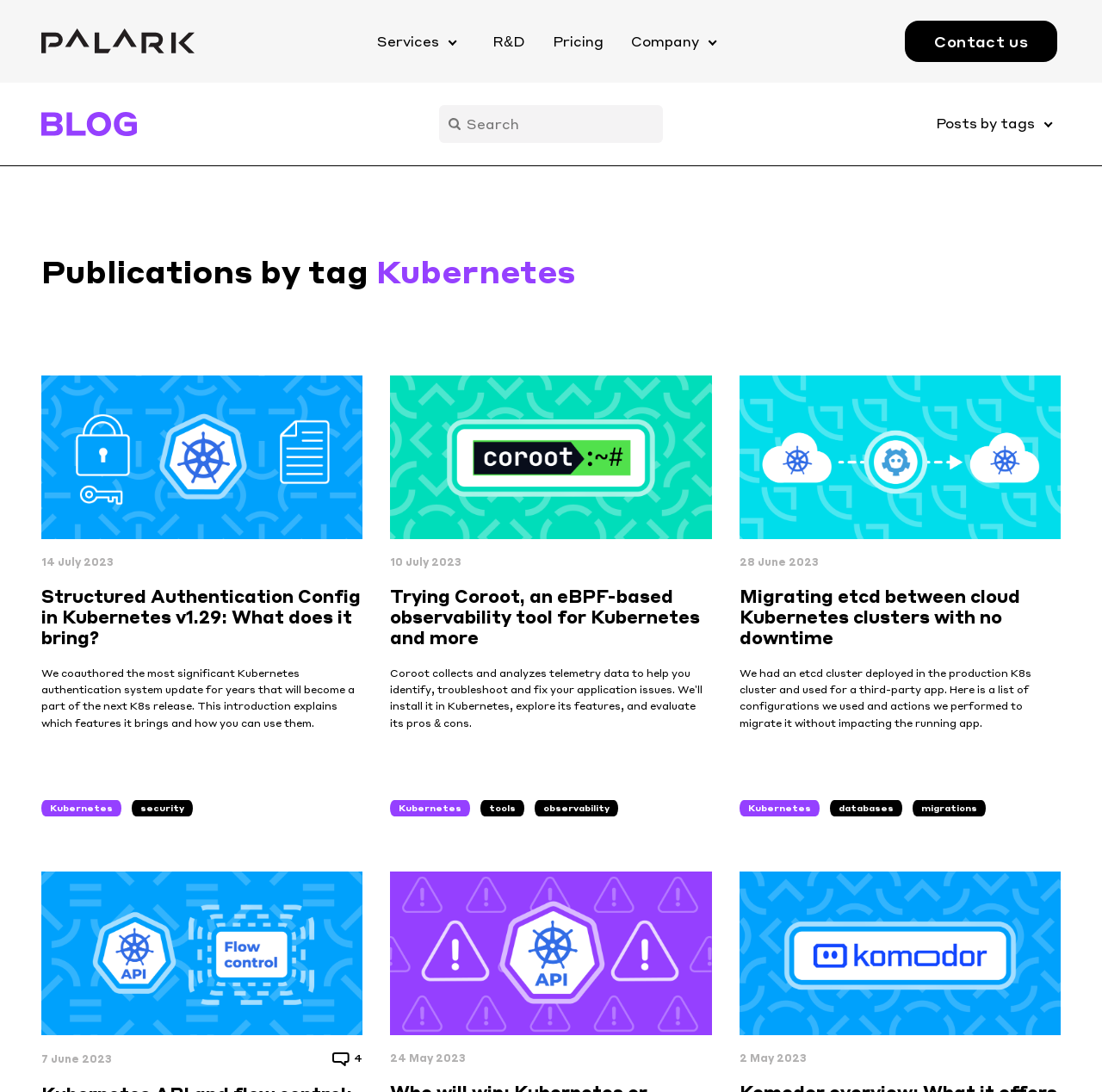Determine the bounding box for the HTML element described here: "Contact us". The coordinates should be given as [left, top, right, bottom] with each number being a float between 0 and 1.

[0.821, 0.019, 0.959, 0.057]